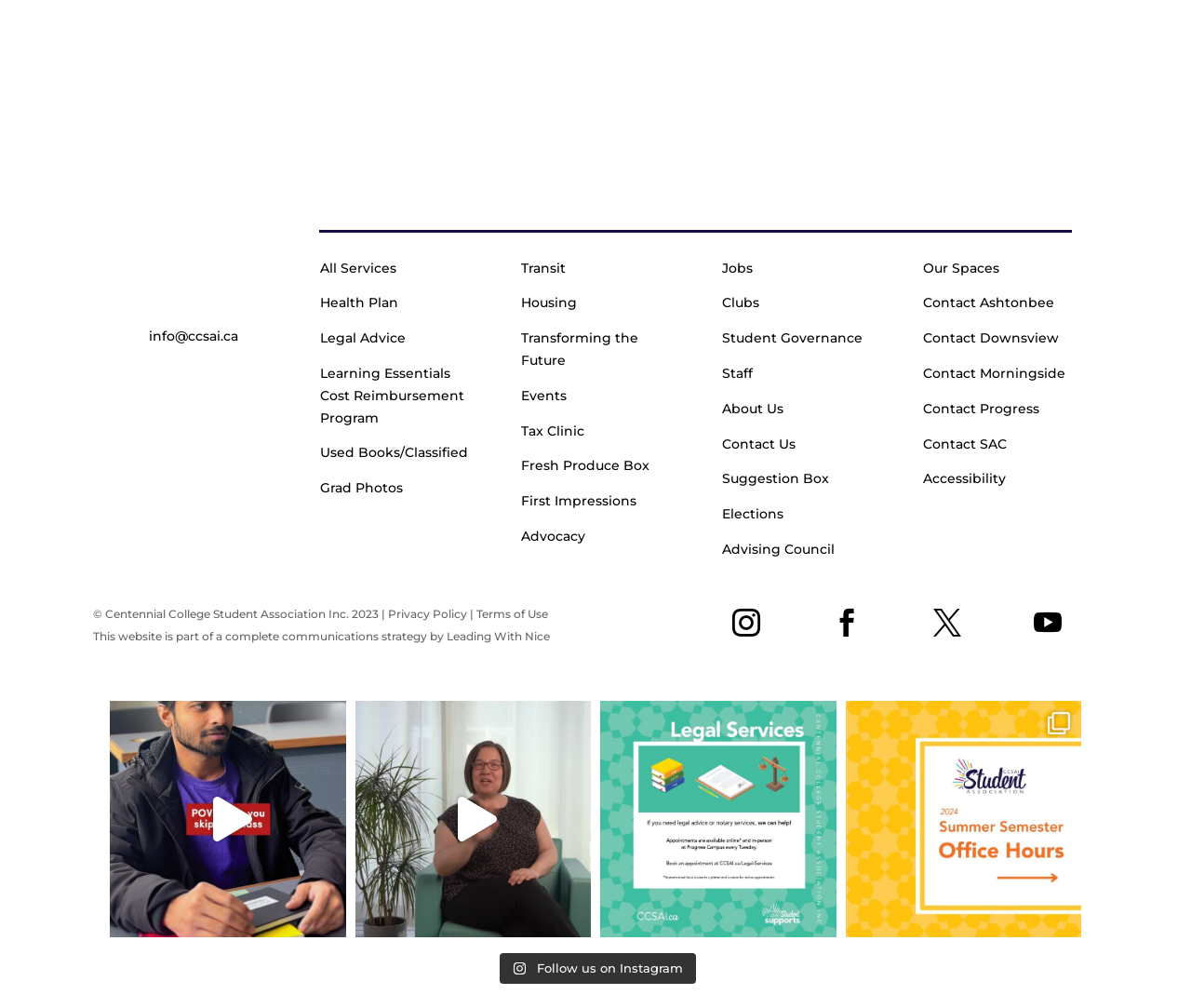Find the bounding box coordinates of the element I should click to carry out the following instruction: "Follow us on Instagram".

[0.42, 0.945, 0.584, 0.976]